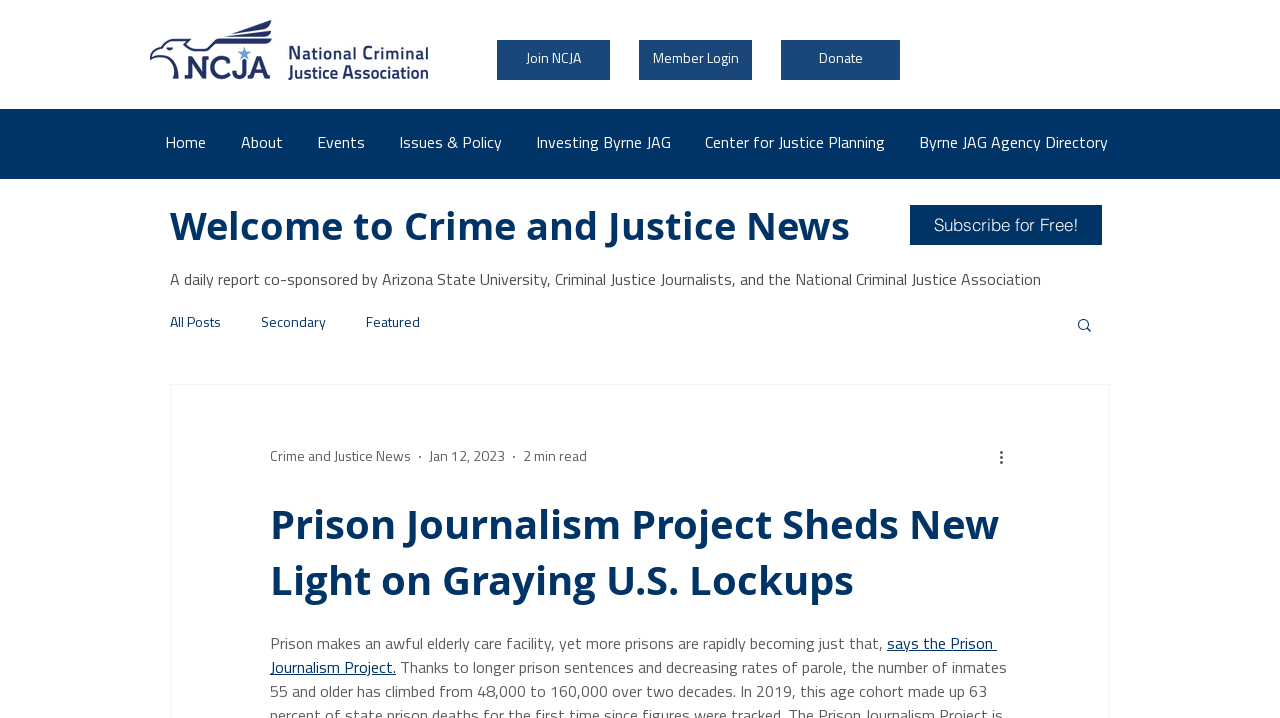Respond to the question below with a concise word or phrase:
What is the estimated time to read the article?

2 min